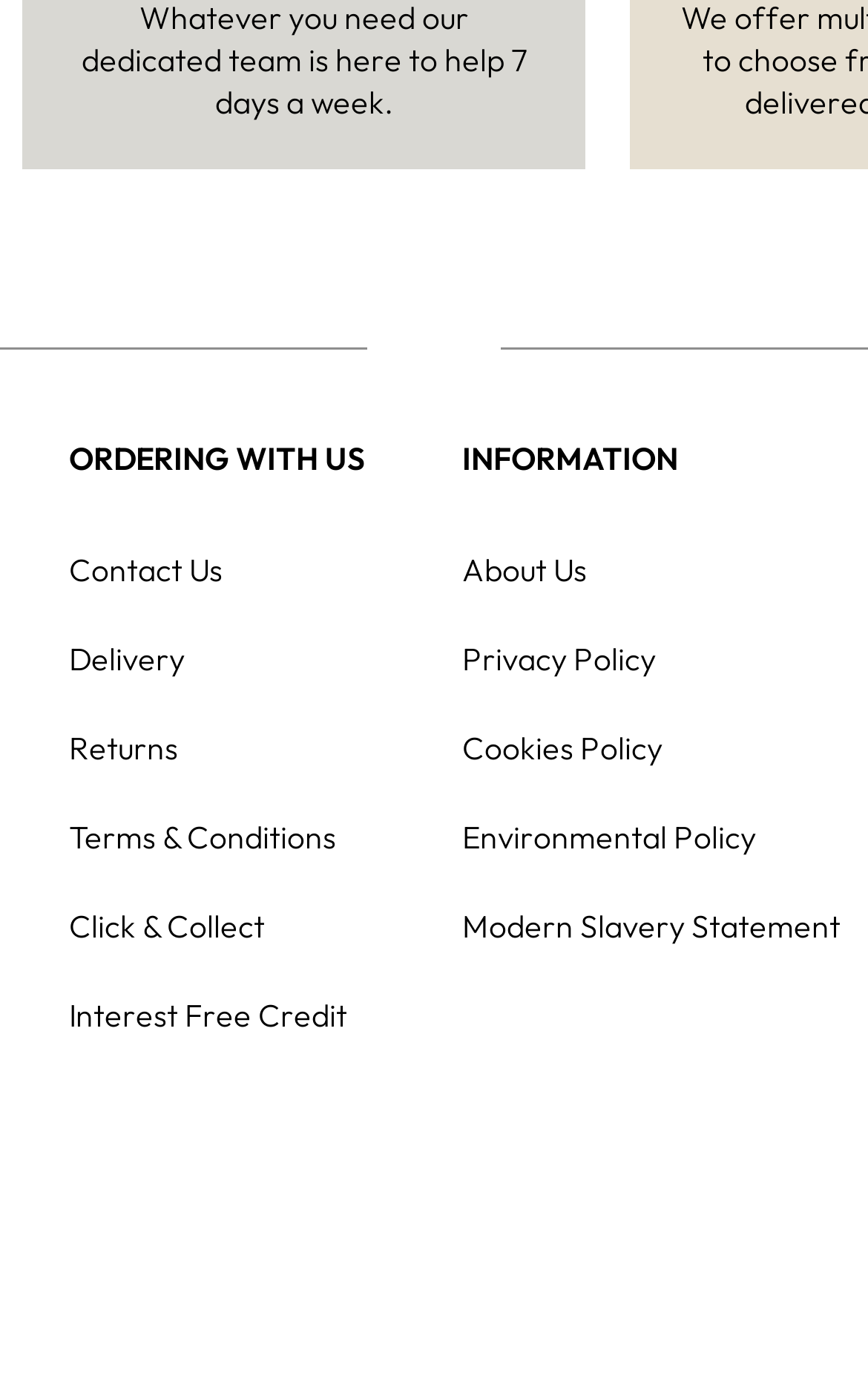Please answer the following query using a single word or phrase: 
What is the first link under 'ORDERING WITH US'?

Contact Us